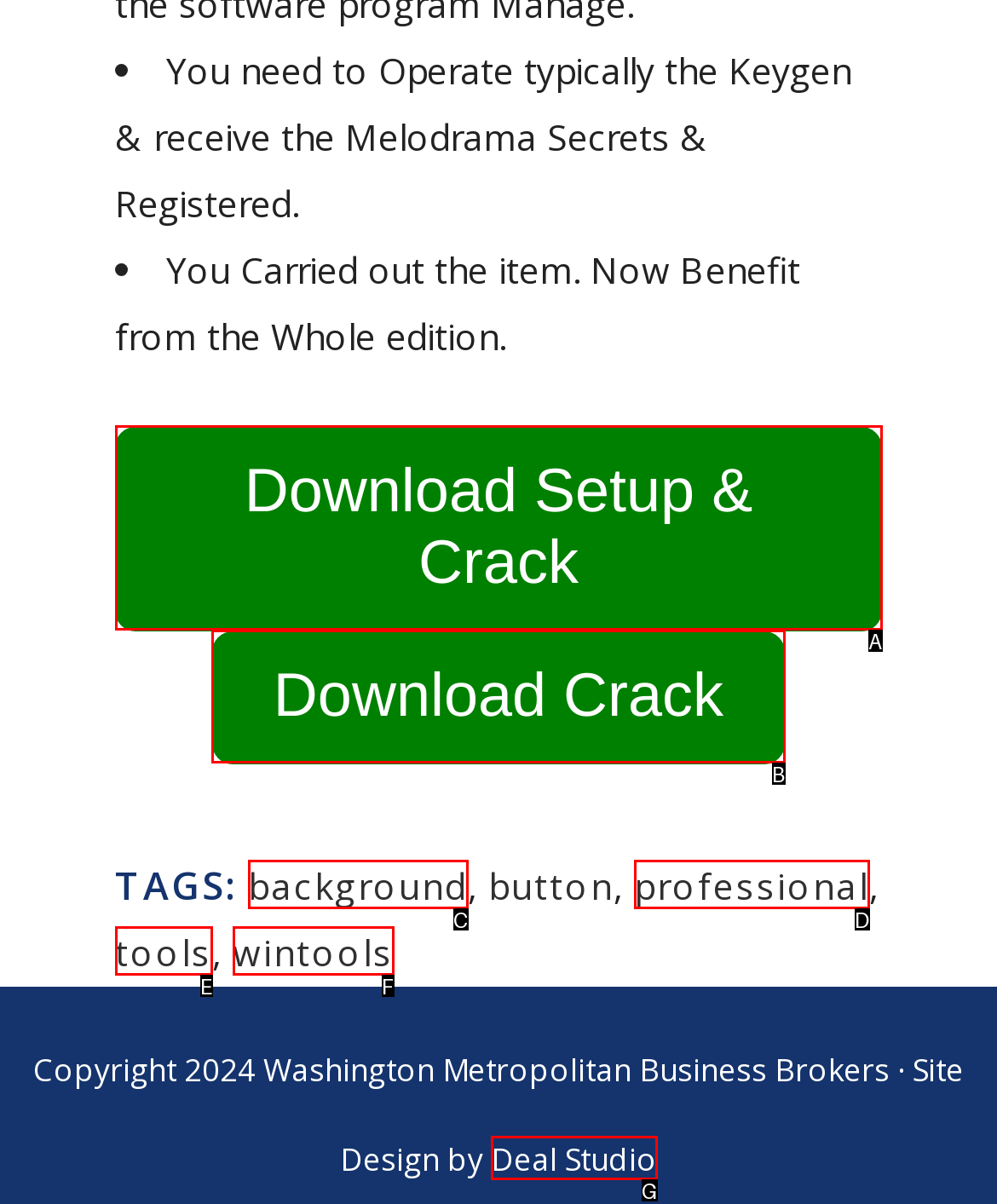Examine the description: Download Setup & Crack and indicate the best matching option by providing its letter directly from the choices.

A